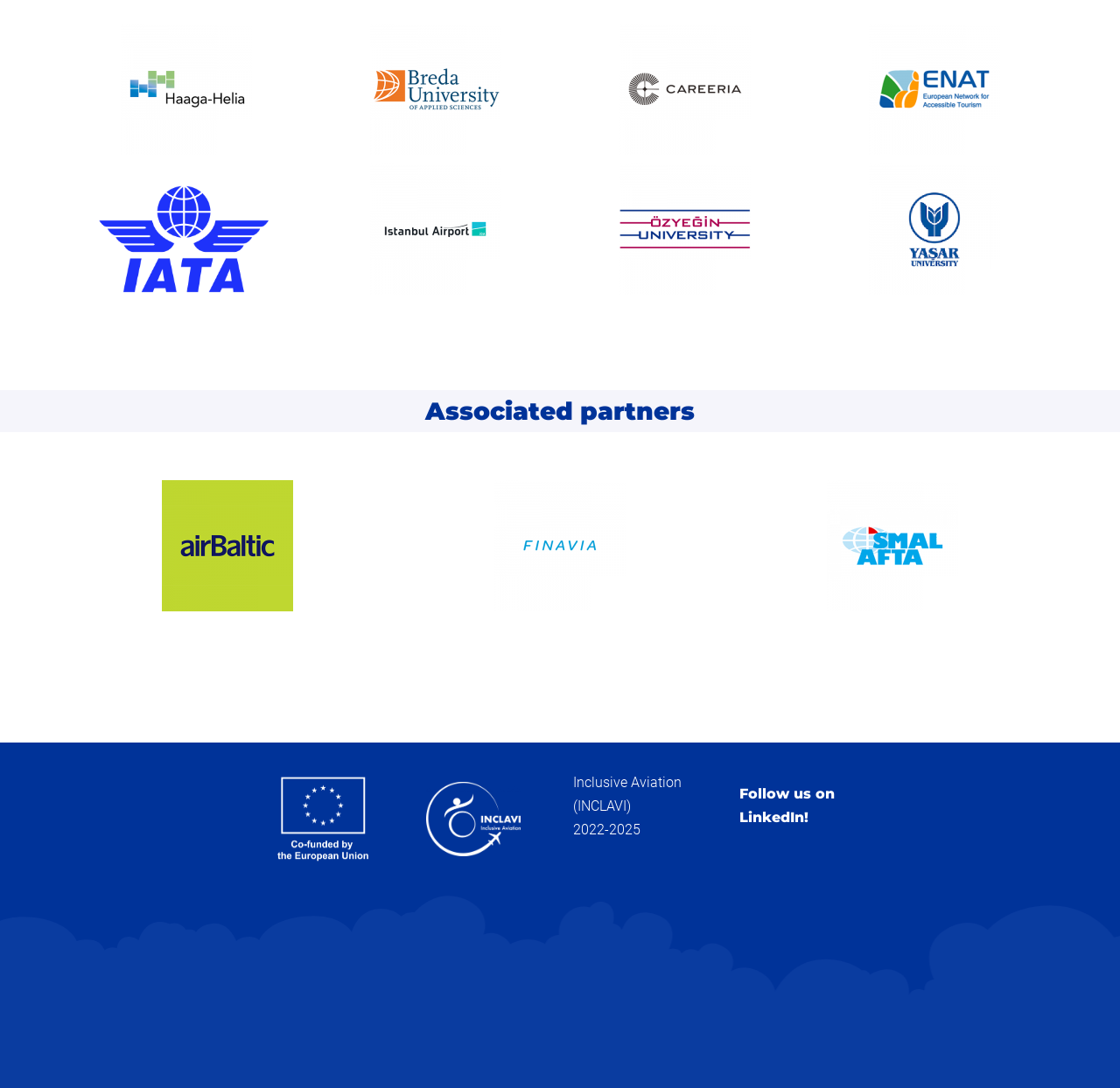Locate the UI element that matches the description alt="Finavia Airport logo" in the webpage screenshot. Return the bounding box coordinates in the format (top-left x, top-left y, bottom-right x, bottom-right y), with values ranging from 0 to 1.

[0.441, 0.441, 0.559, 0.561]